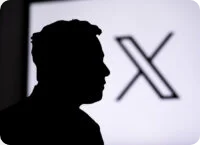What is the shape of the stylized letter?
Kindly offer a detailed explanation using the data available in the image.

The caption explicitly states that the background displays the stylized letter 'X', which is a distinctive shape that represents Elon Musk's rebranded social media platform.